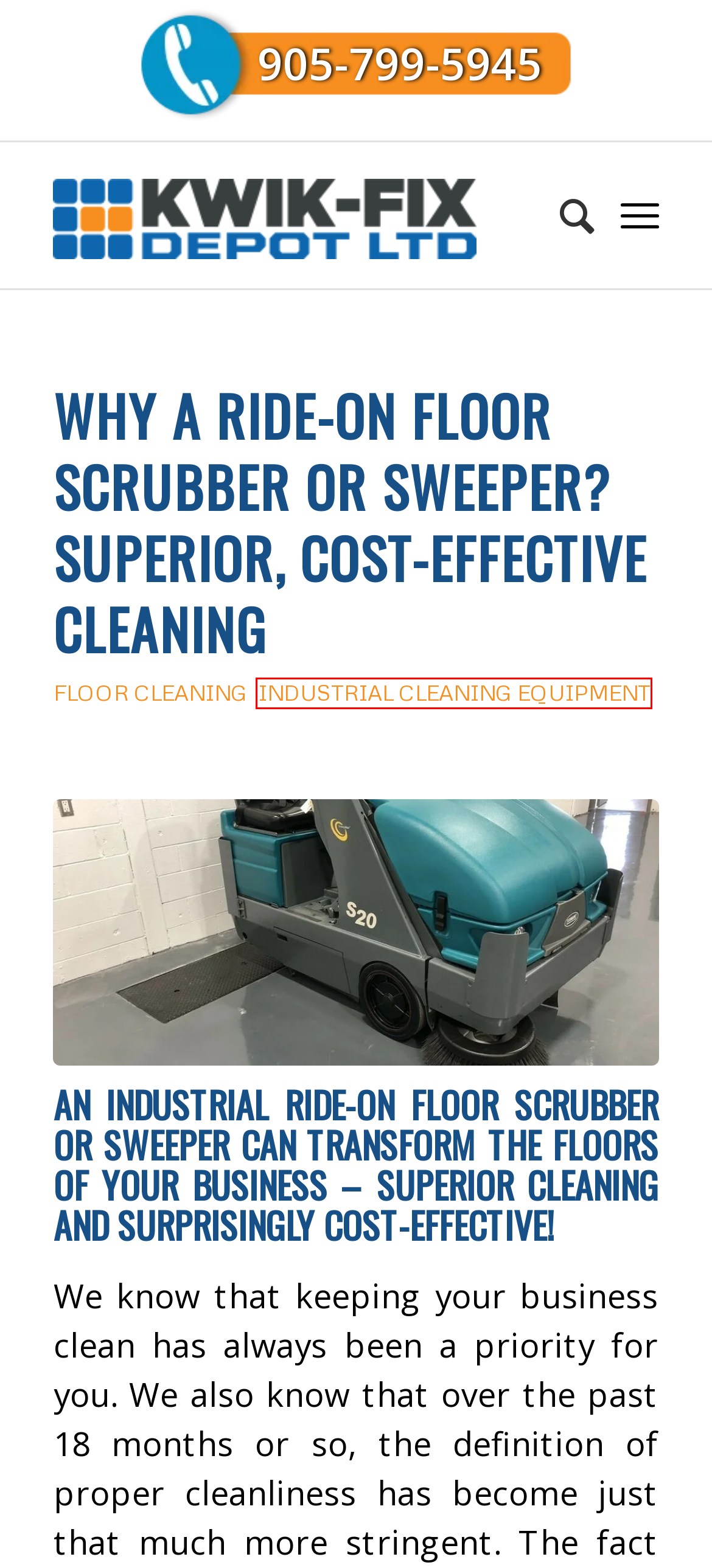A screenshot of a webpage is given, marked with a red bounding box around a UI element. Please select the most appropriate webpage description that fits the new page after clicking the highlighted element. Here are the candidates:
A. Commercial Floor Cleaning Machines For Sale | Floor Washing Machine
B. Industrial Cleaning Equipment Archives - Kwik-Fix Depot Ltd
C. Kwik-Fix Depot Privacy Policy - Ontario, Canada
D. Floor Cleaning Archives - Kwik-Fix Depot Ltd
E. Tracy, Author at Kwik-Fix Depot Ltd
F. Tennant Rentals: Floor Cleaning Machine & Floor Scrubber Rentals | Toronto ON
G. Commercial/Industrial Floor Care: Cleaner/Sweeper/Scrubber Machines. Tennant
H. Sitemap - Floor Cleaning Equipment Rentals & Sales Website | Kwik-Fix Depot

B